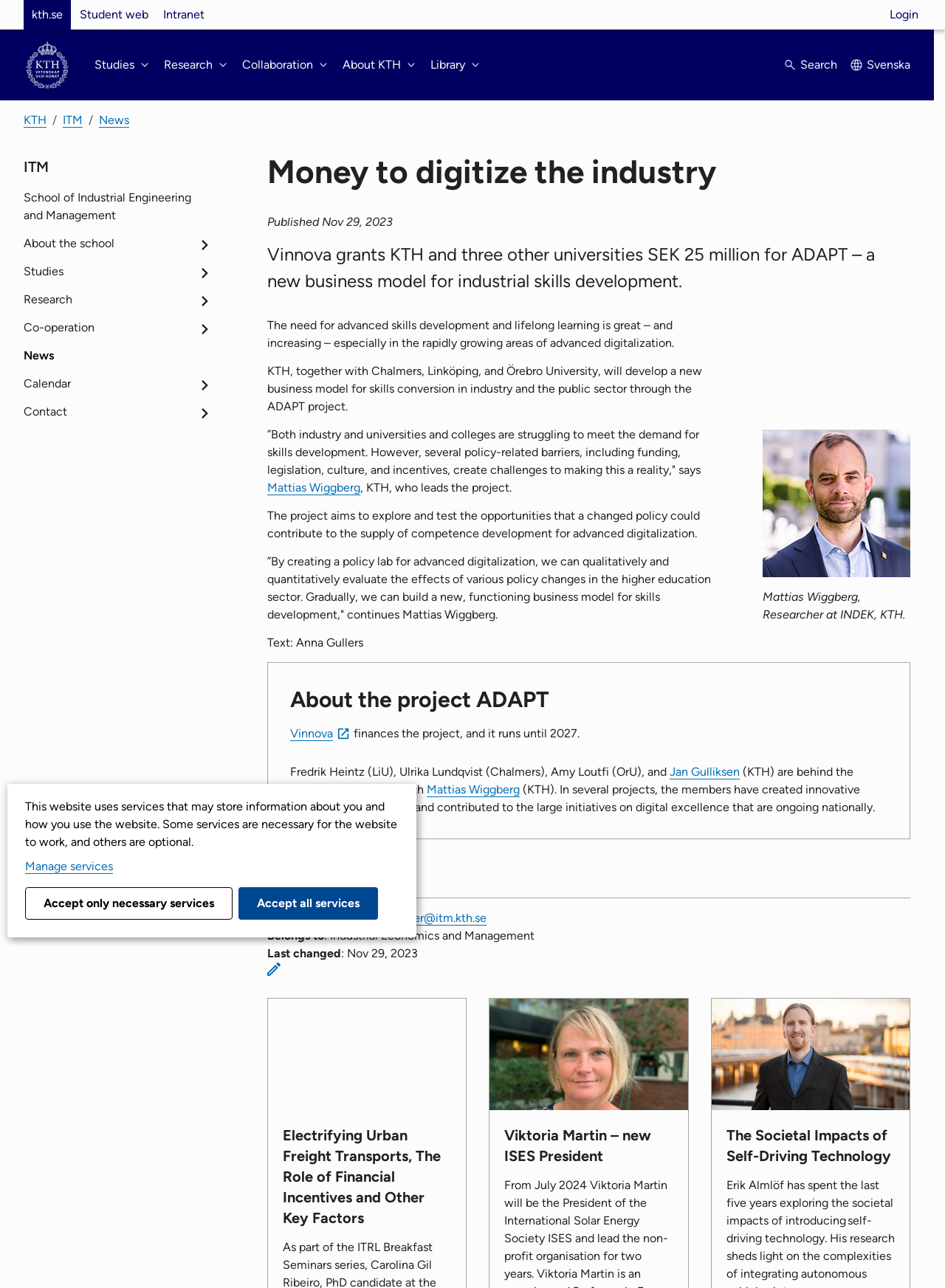Extract the primary header of the webpage and generate its text.

Money to digitize the industry